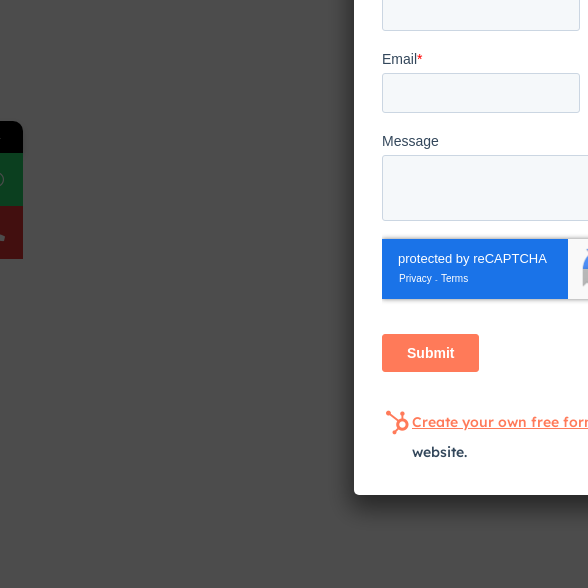What is the purpose of reCAPTCHA?
Examine the webpage screenshot and provide an in-depth answer to the question.

The blue bar below the input fields indicates that the form is protected by reCAPTCHA, which is a security measure to prevent automated submissions and ensure that the form is only submitted by humans.